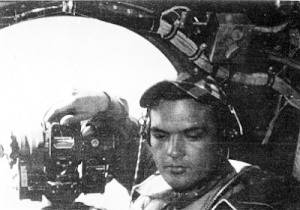Where is the B-29 Superfortress headed?
Based on the image, please offer an in-depth response to the question.

According to the caption, the image depicts one of the last training flights prior to deployment to the Far East, implying that the aircraft is preparing to embark on a mission to this region.